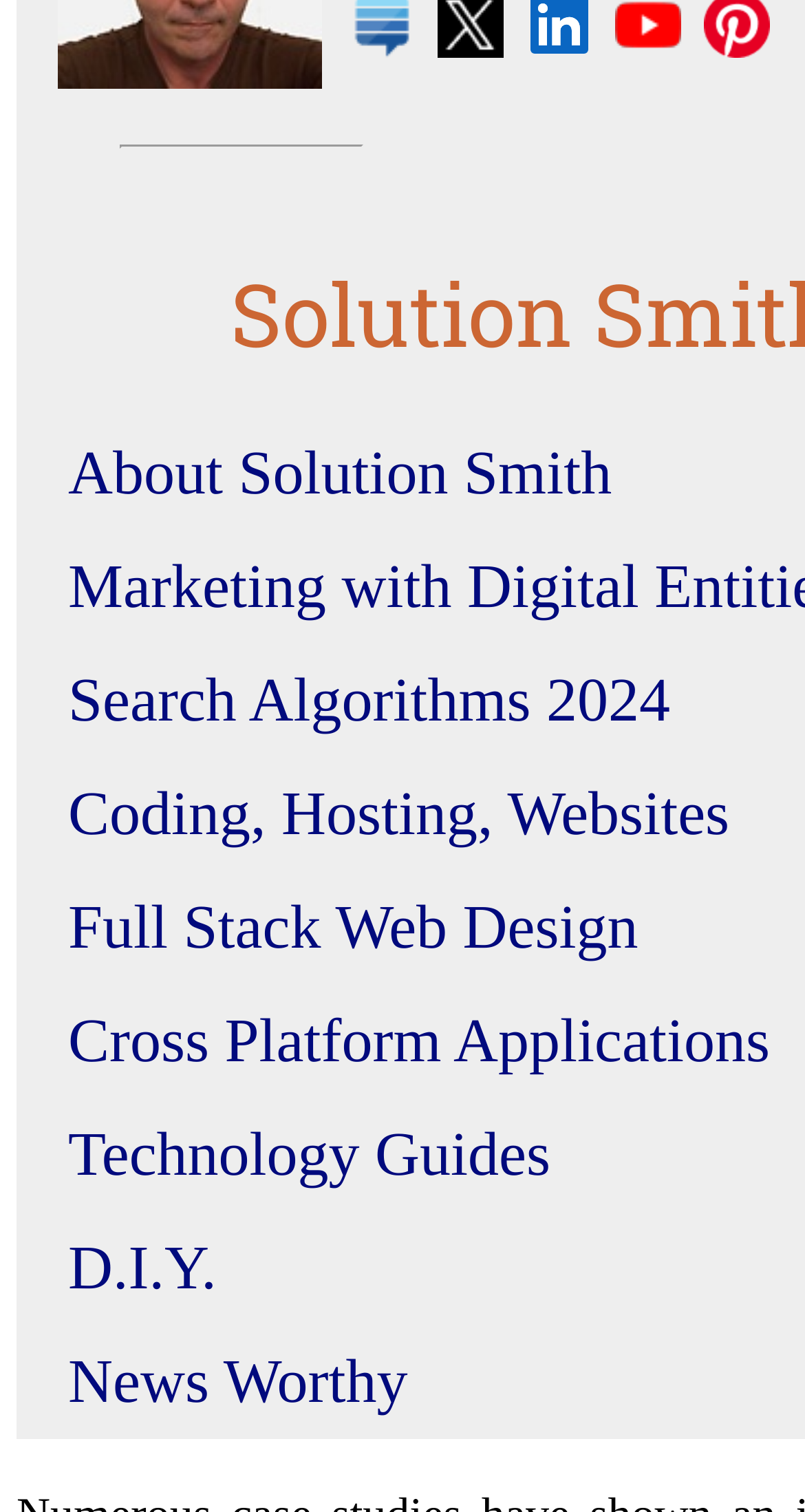Determine the bounding box coordinates of the UI element that matches the following description: "alt="twitter" title="twitter"". The coordinates should be four float numbers between 0 and 1 in the format [left, top, right, bottom].

[0.536, 0.019, 0.633, 0.049]